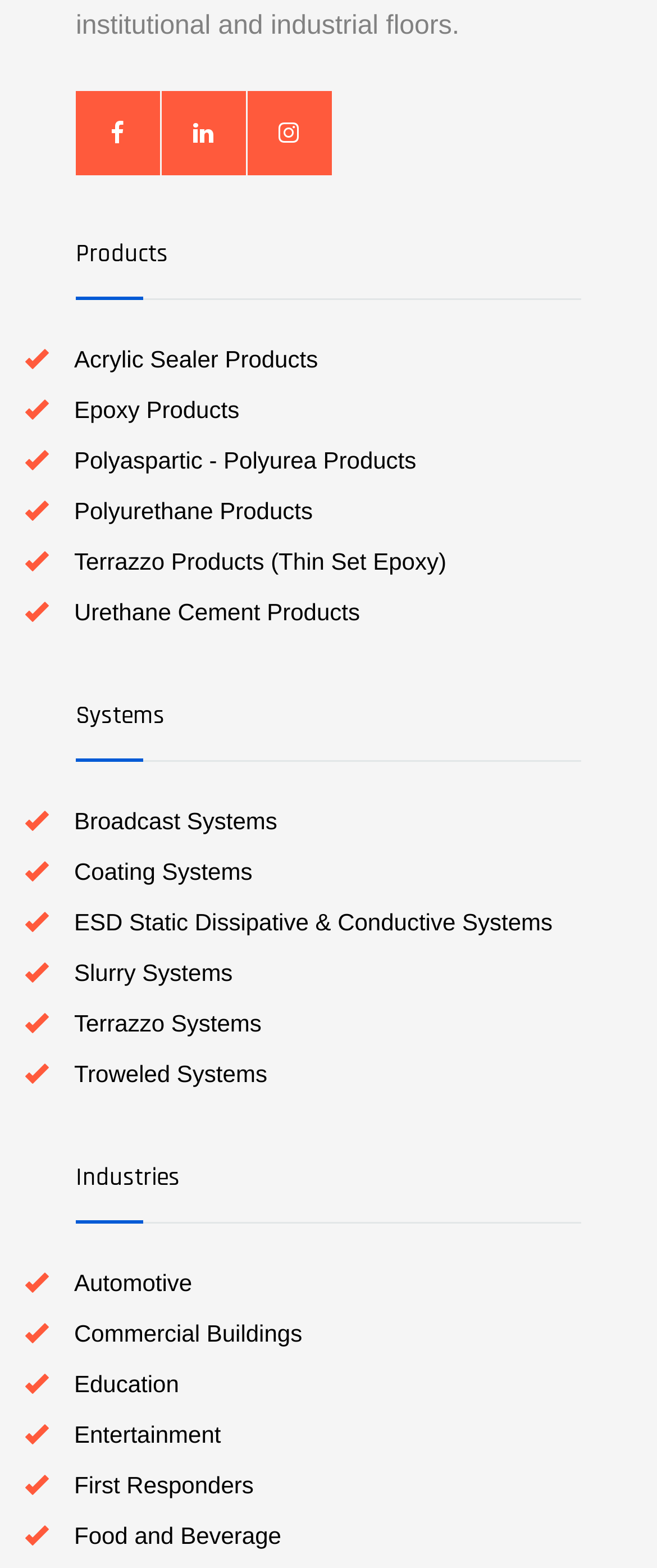Please mark the clickable region by giving the bounding box coordinates needed to complete this instruction: "Discover Sustainable Travel".

None